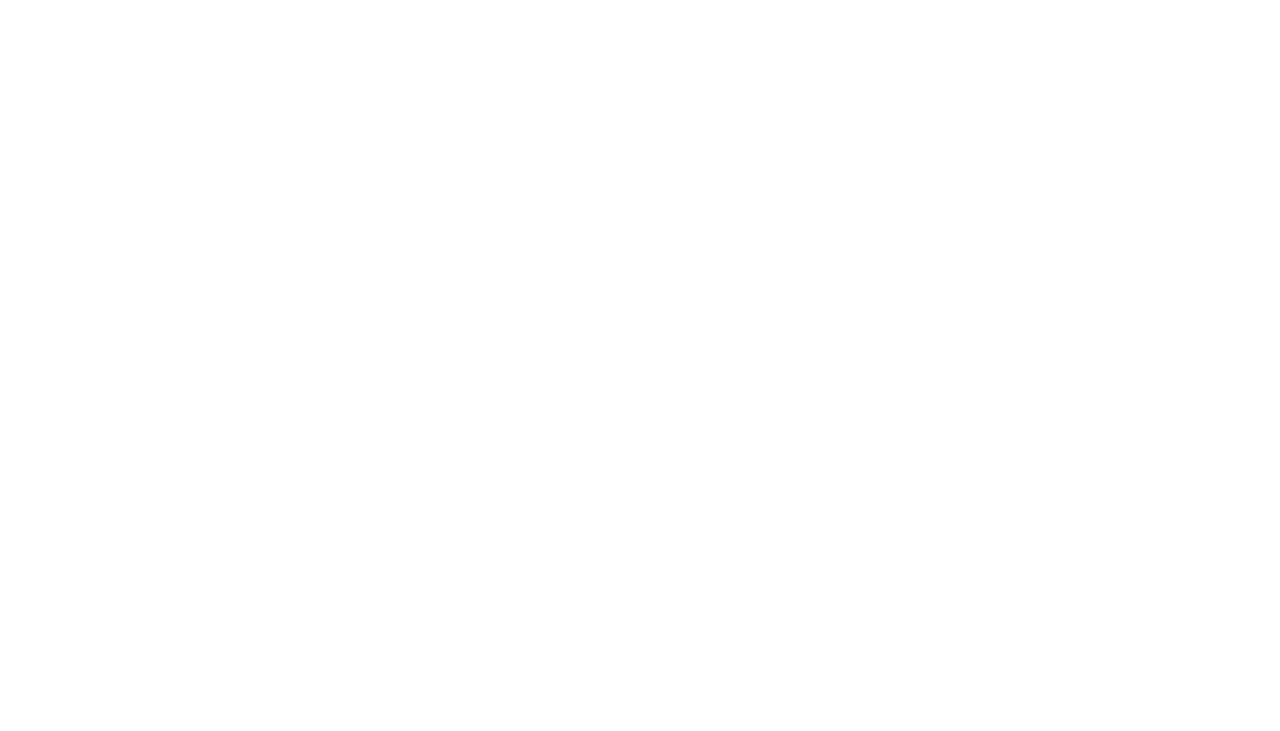How many steps are required to obtain the Gmail API access token?
Please ensure your answer is as detailed and informative as possible.

The webpage provides a step-by-step guide to obtain the Gmail API access token, and there are 6 steps mentioned in the guide, starting from creating an application in the Google Developer Console to activating the OAuth client ID.